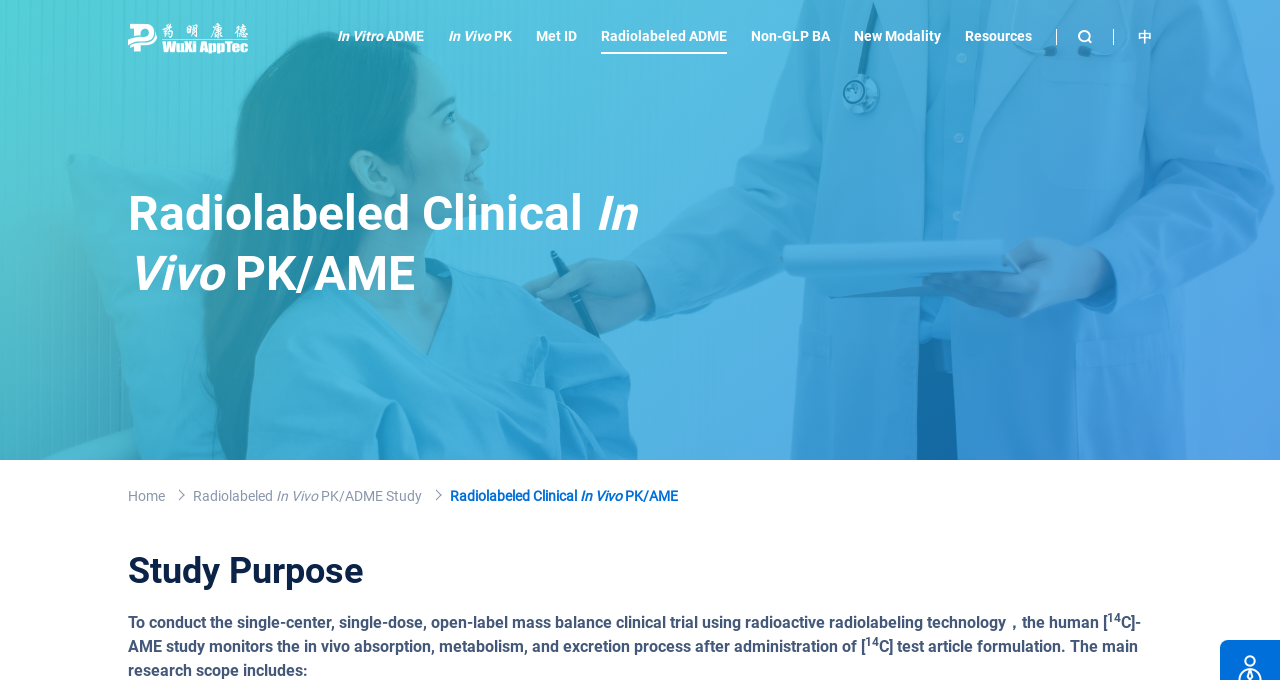Please identify the bounding box coordinates of the region to click in order to complete the task: "Switch to 中". The coordinates must be four float numbers between 0 and 1, specified as [left, top, right, bottom].

[0.87, 0.043, 0.9, 0.066]